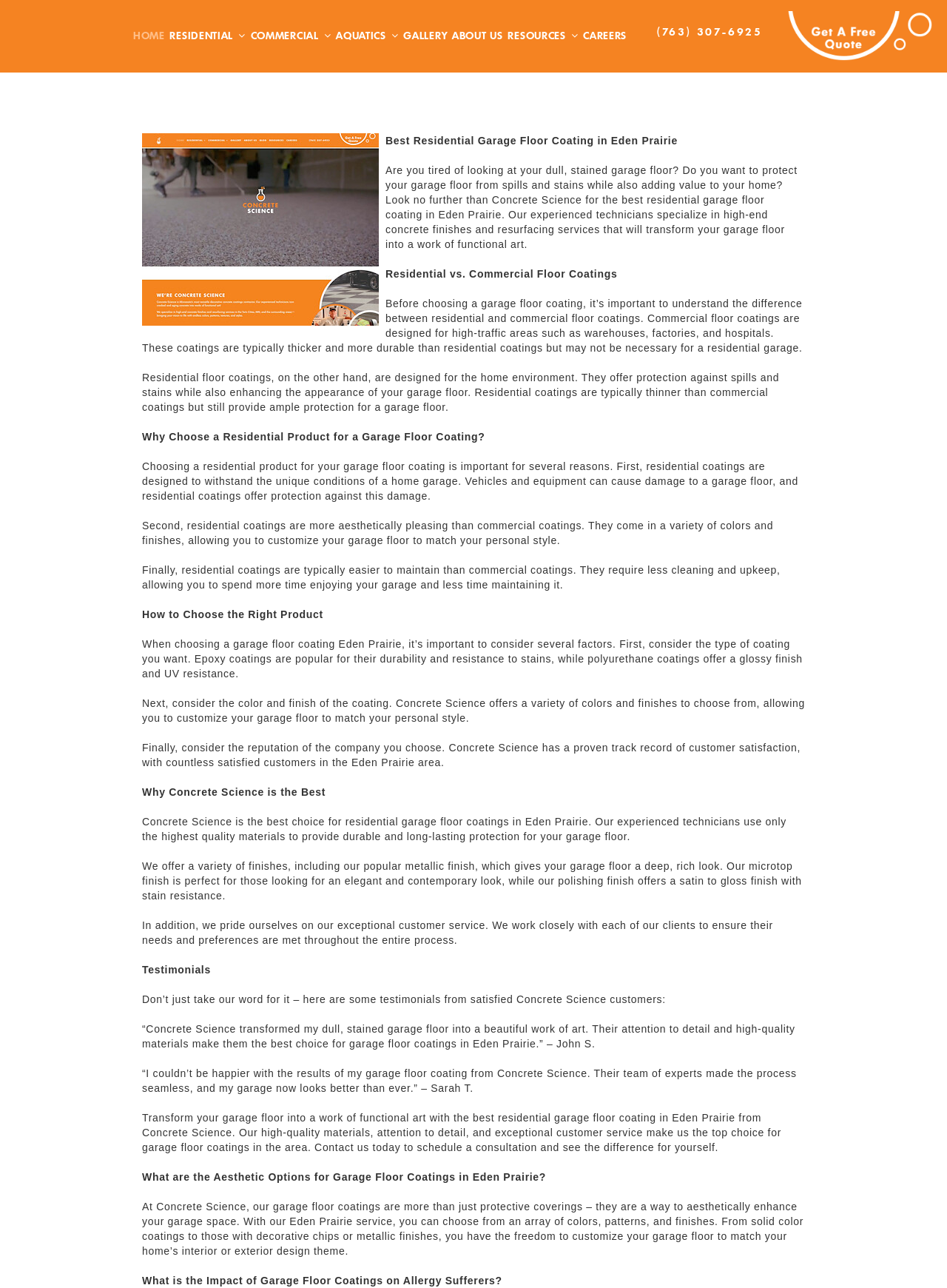Please identify the bounding box coordinates of the area I need to click to accomplish the following instruction: "Go to Top".

[0.904, 0.716, 0.941, 0.736]